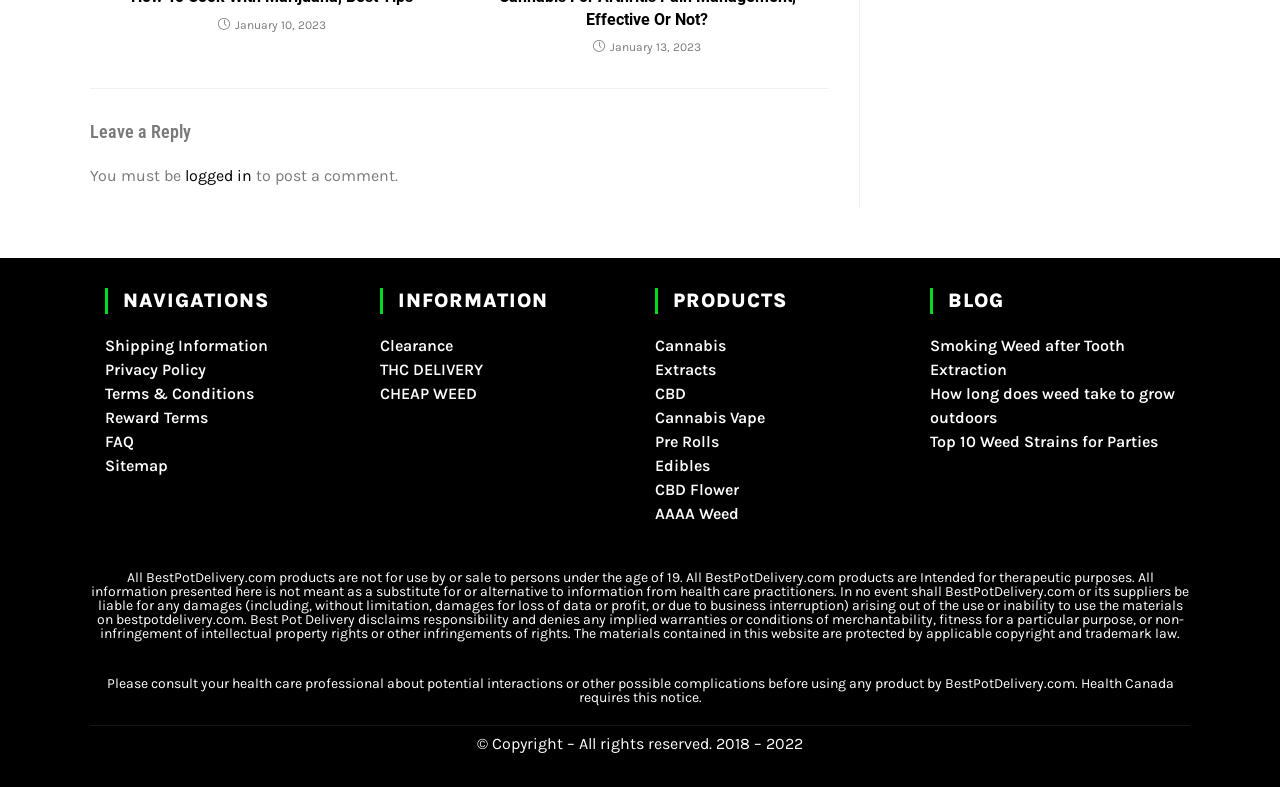Please locate the bounding box coordinates of the element that needs to be clicked to achieve the following instruction: "Click on 'Leave a Reply'". The coordinates should be four float numbers between 0 and 1, i.e., [left, top, right, bottom].

[0.07, 0.151, 0.648, 0.183]